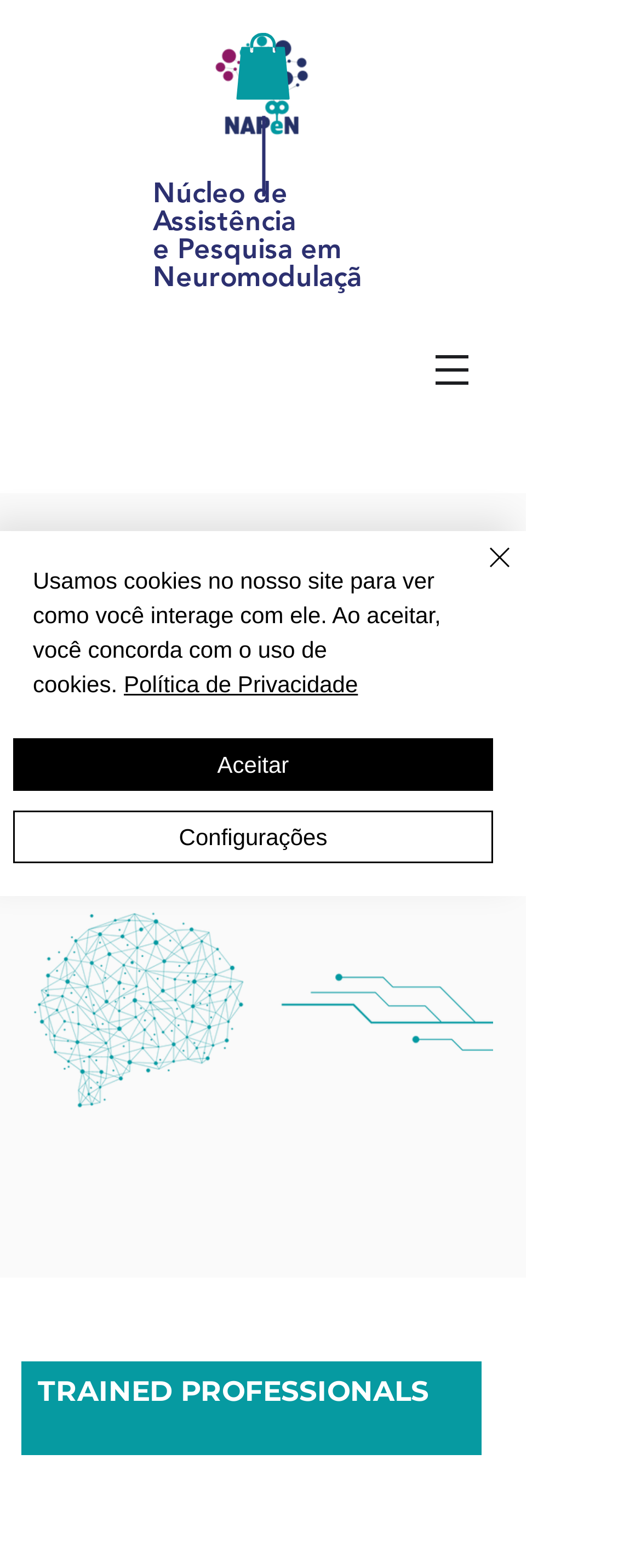Based on the element description Aceitar, identify the bounding box of the UI element in the given webpage screenshot. The coordinates should be in the format (top-left x, top-left y, bottom-right x, bottom-right y) and must be between 0 and 1.

[0.021, 0.471, 0.769, 0.504]